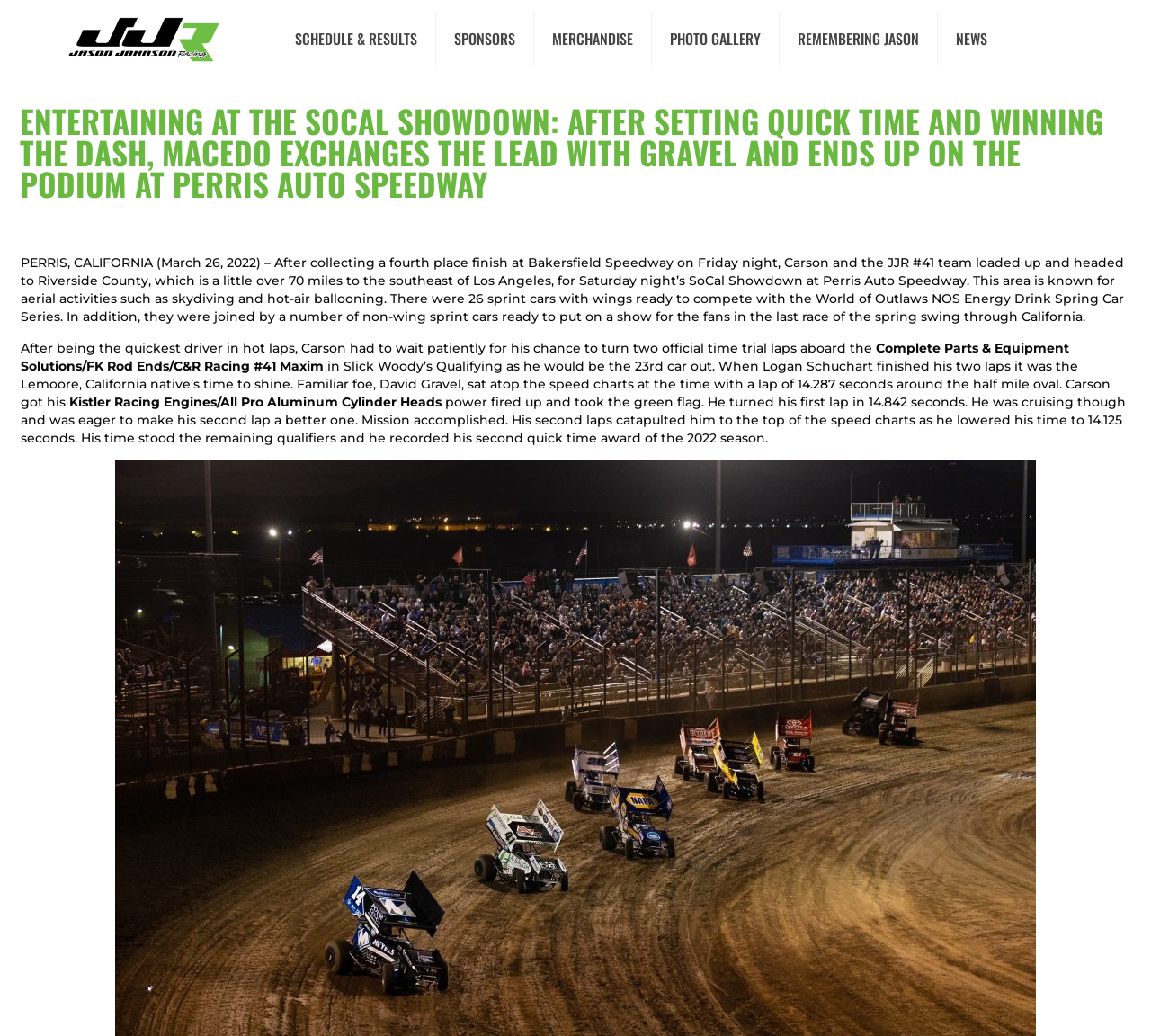What is the name of the driver?
Using the image, answer in one word or phrase.

Carson